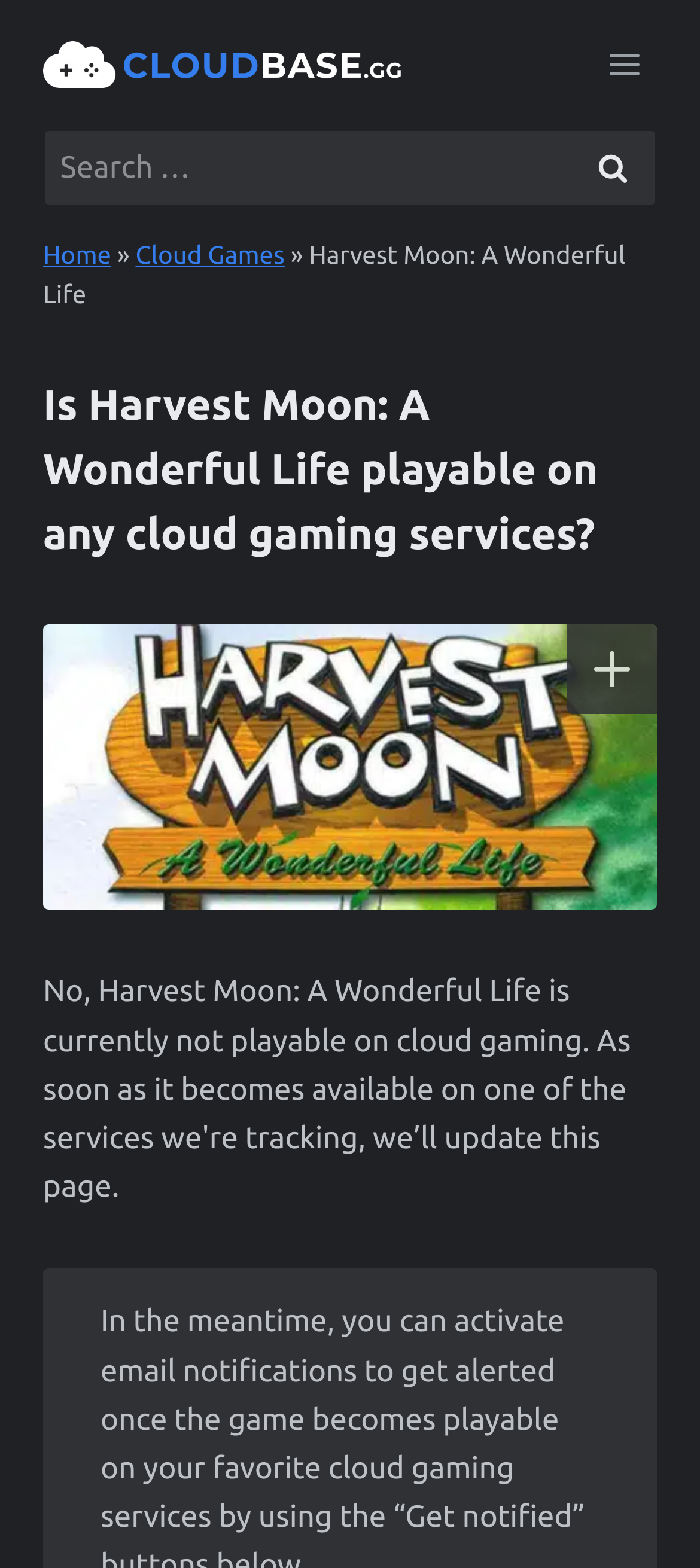Respond to the question below with a single word or phrase: What is the name of the game being searched?

Harvest Moon: A Wonderful Life